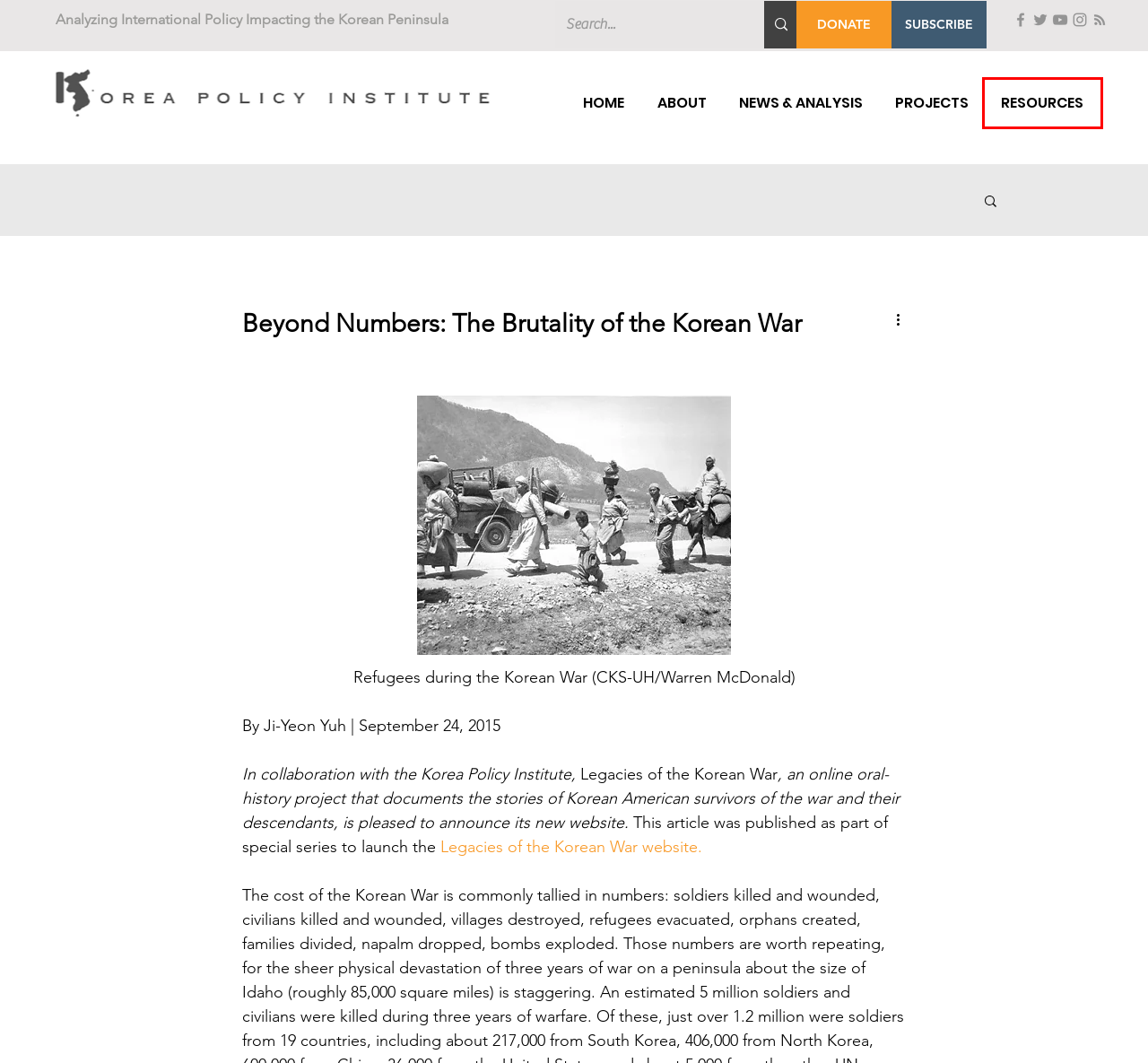Examine the screenshot of a webpage with a red bounding box around an element. Then, select the webpage description that best represents the new page after clicking the highlighted element. Here are the descriptions:
A. #KoreanWar
B. Home 처음 | Still Present Pasts
C. Events | KPI
D. Legacies of the Korean War
E. RESOURCES | KPI
F. #Armistice
G. Korea Policy Institute | Analyzing Int'l Policy Impacting the Korean Peninsula
H. Support | KPI

E